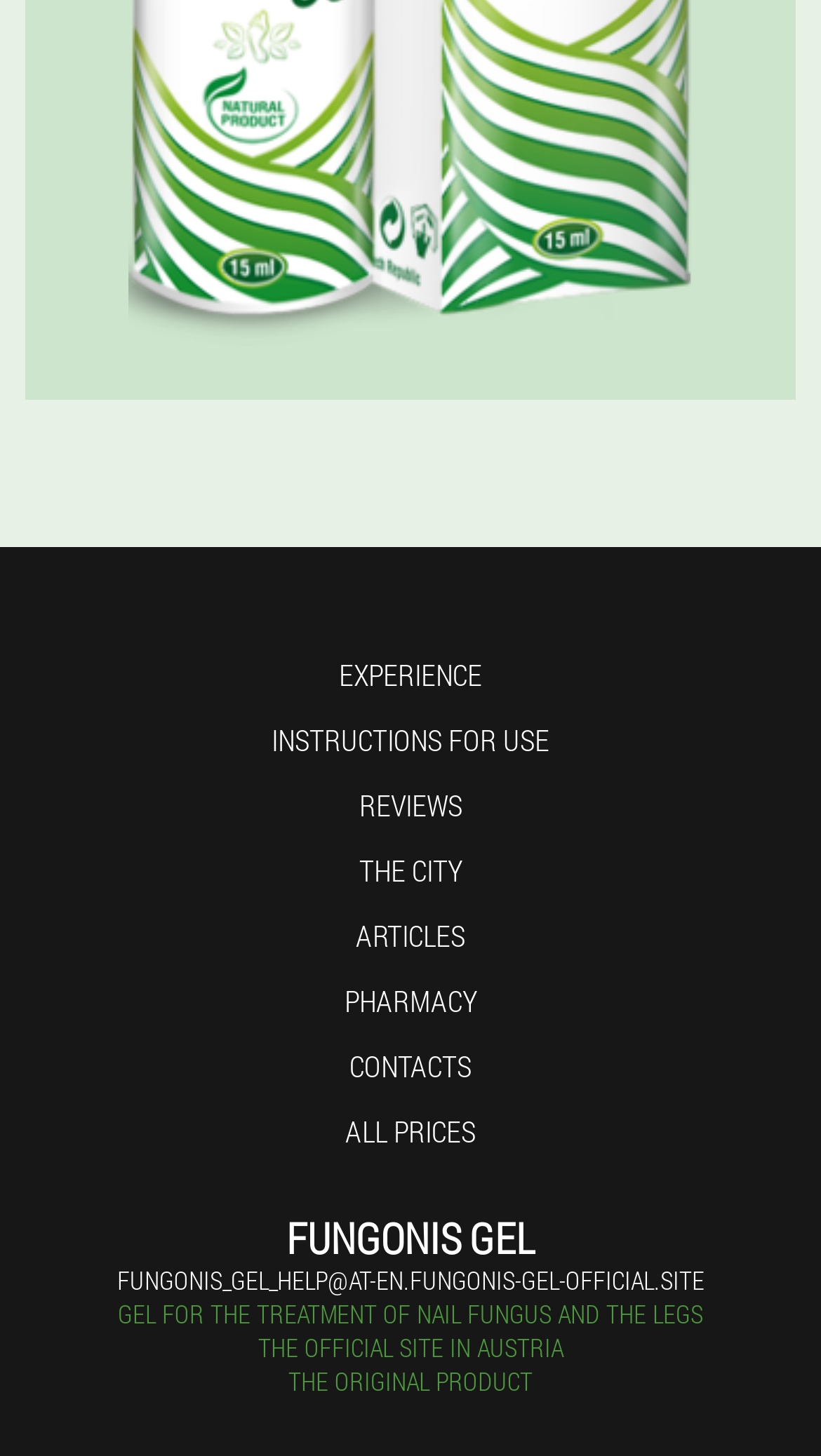Pinpoint the bounding box coordinates for the area that should be clicked to perform the following instruction: "click EXPERIENCE".

[0.413, 0.449, 0.587, 0.476]